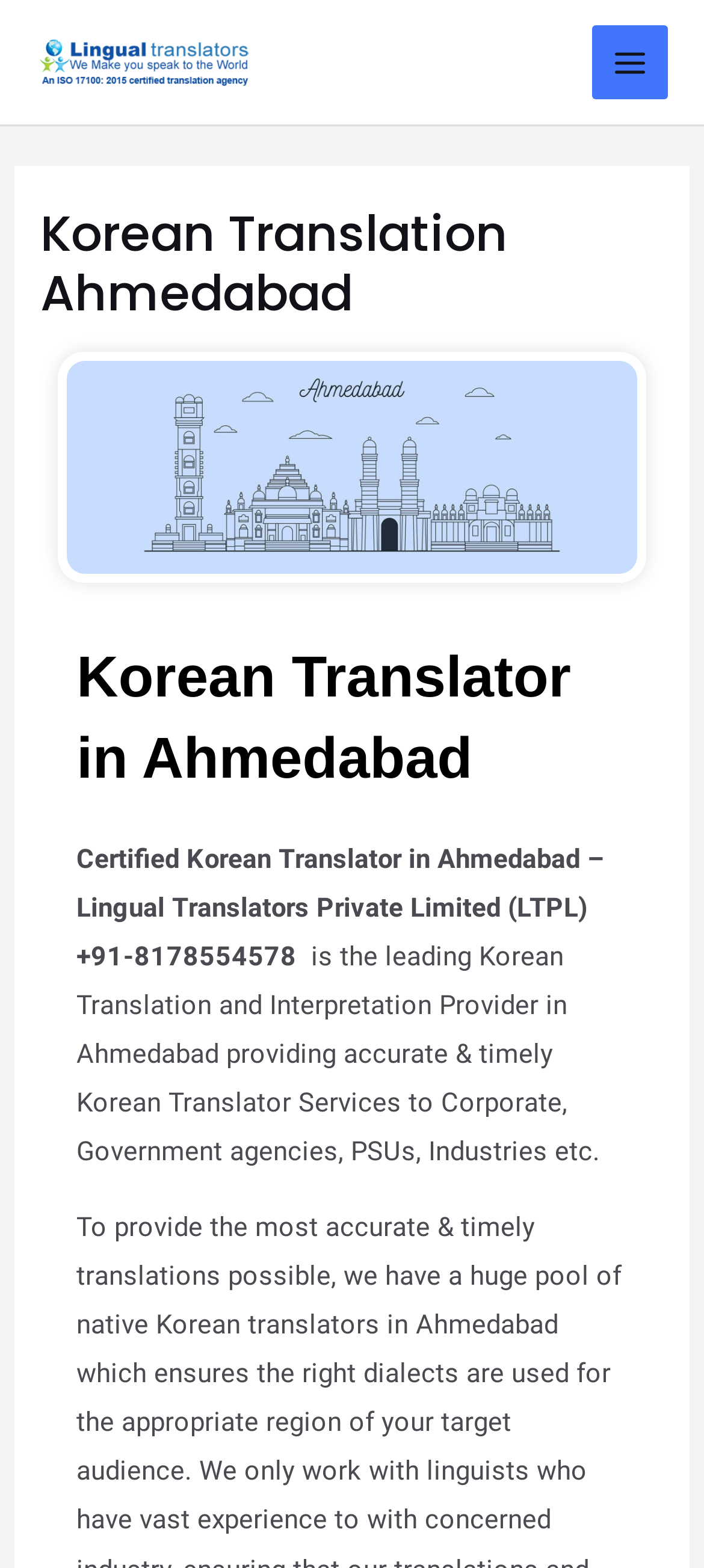Please determine the bounding box coordinates for the UI element described as: "CISfan".

None